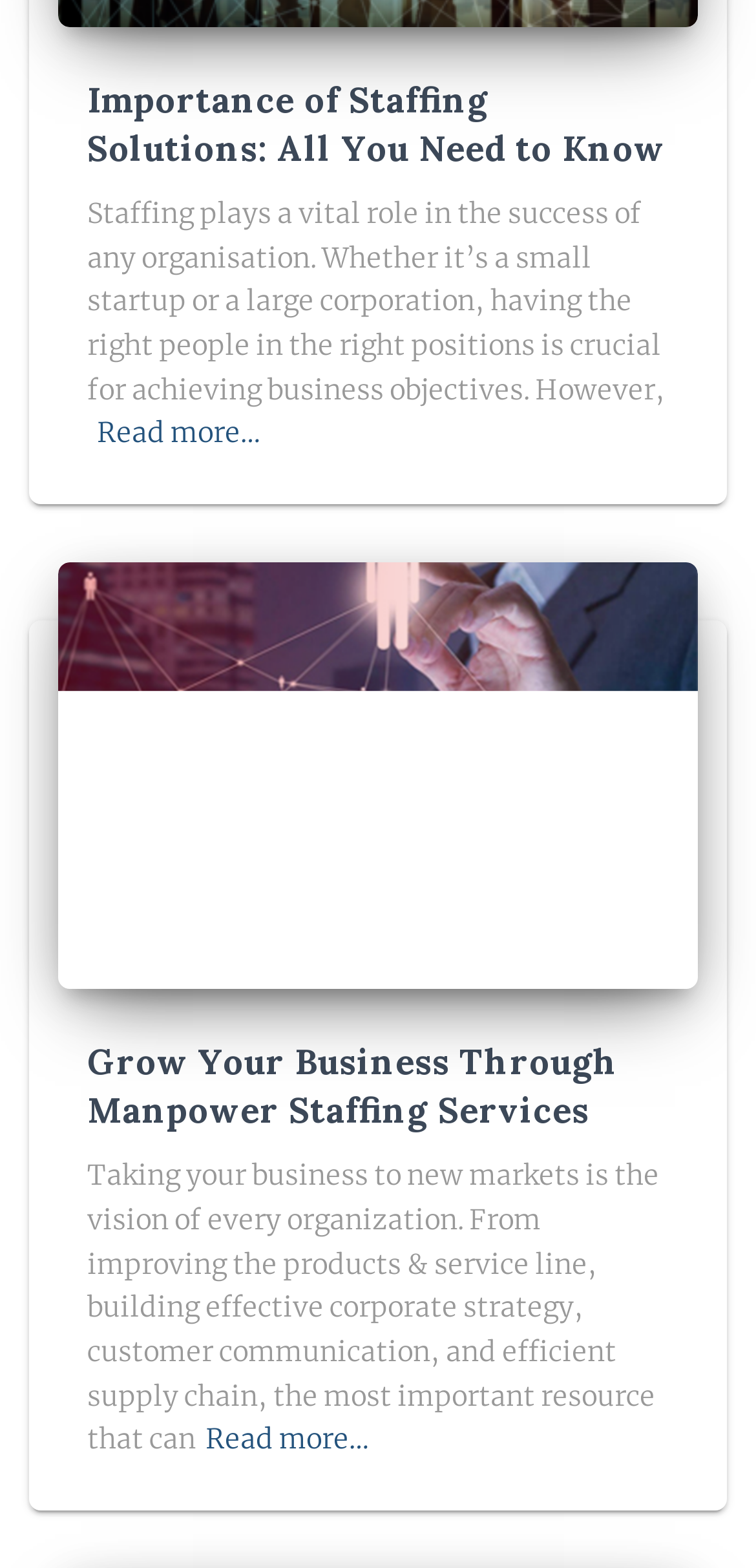What is the purpose of manpower staffing services?
Examine the image closely and answer the question with as much detail as possible.

The webpage mentions that manpower staffing services can help take a business to new markets, implying that the purpose of these services is to grow the business.